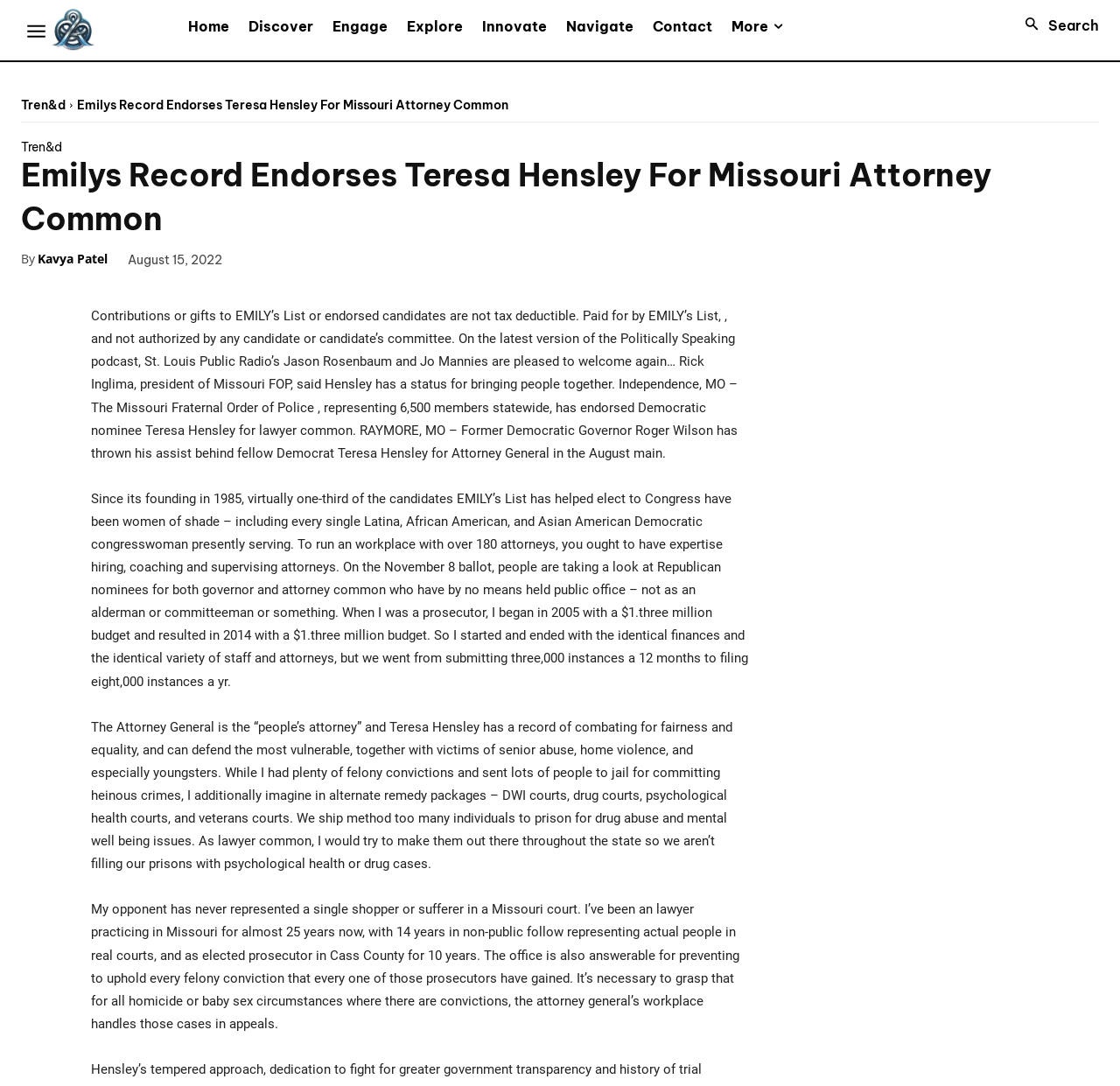Please examine the image and answer the question with a detailed explanation:
What is the name of the organization that endorsed Teresa Hensley?

The question can be answered by looking at the text 'The Missouri Fraternal Order of Police, representing 6,500 members statewide, has endorsed Democratic nominee Teresa Hensley for Attorney General...' which indicates that the Missouri Fraternal Order of Police endorsed Teresa Hensley.